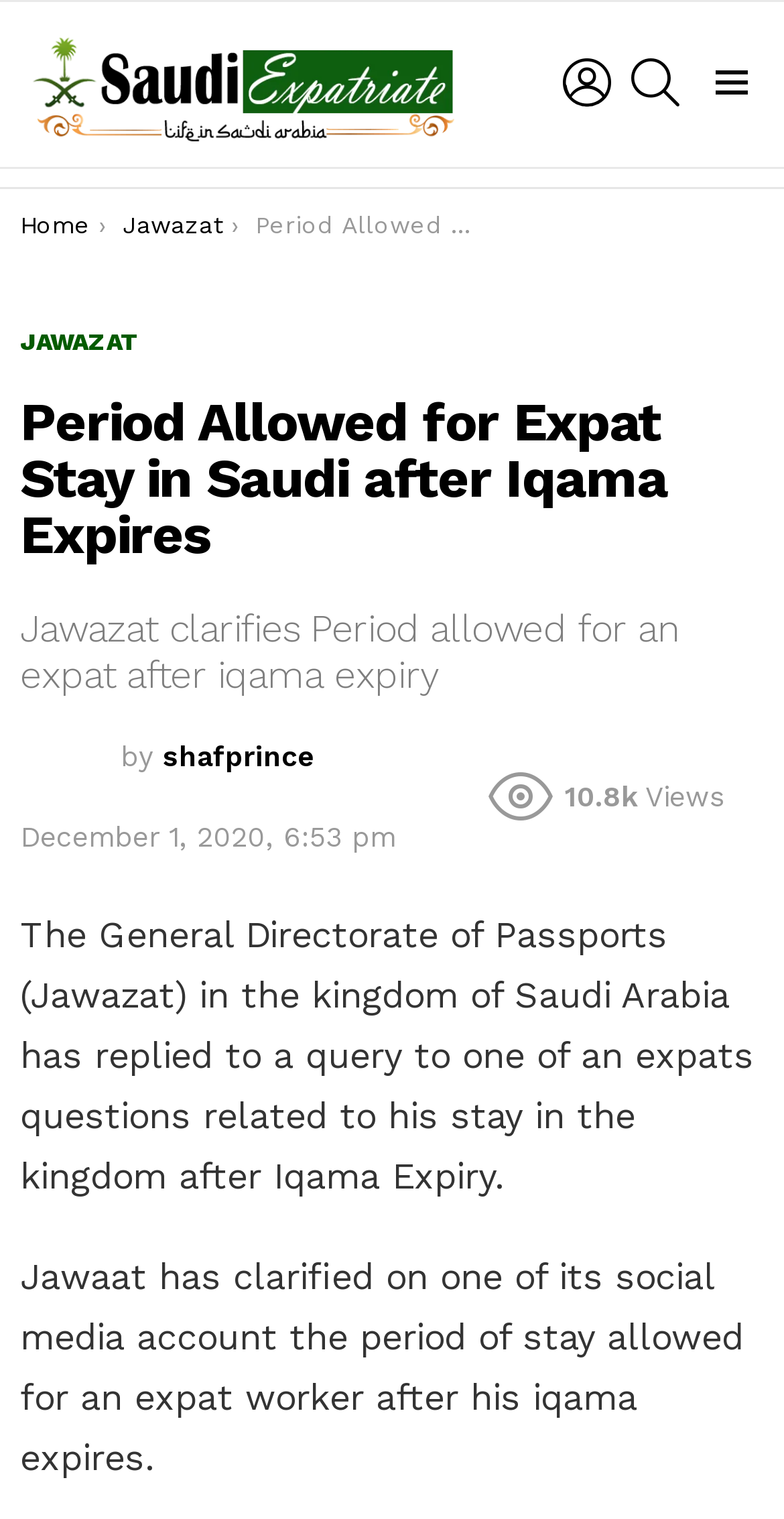Determine the bounding box for the described UI element: "(239) 947-9100".

None